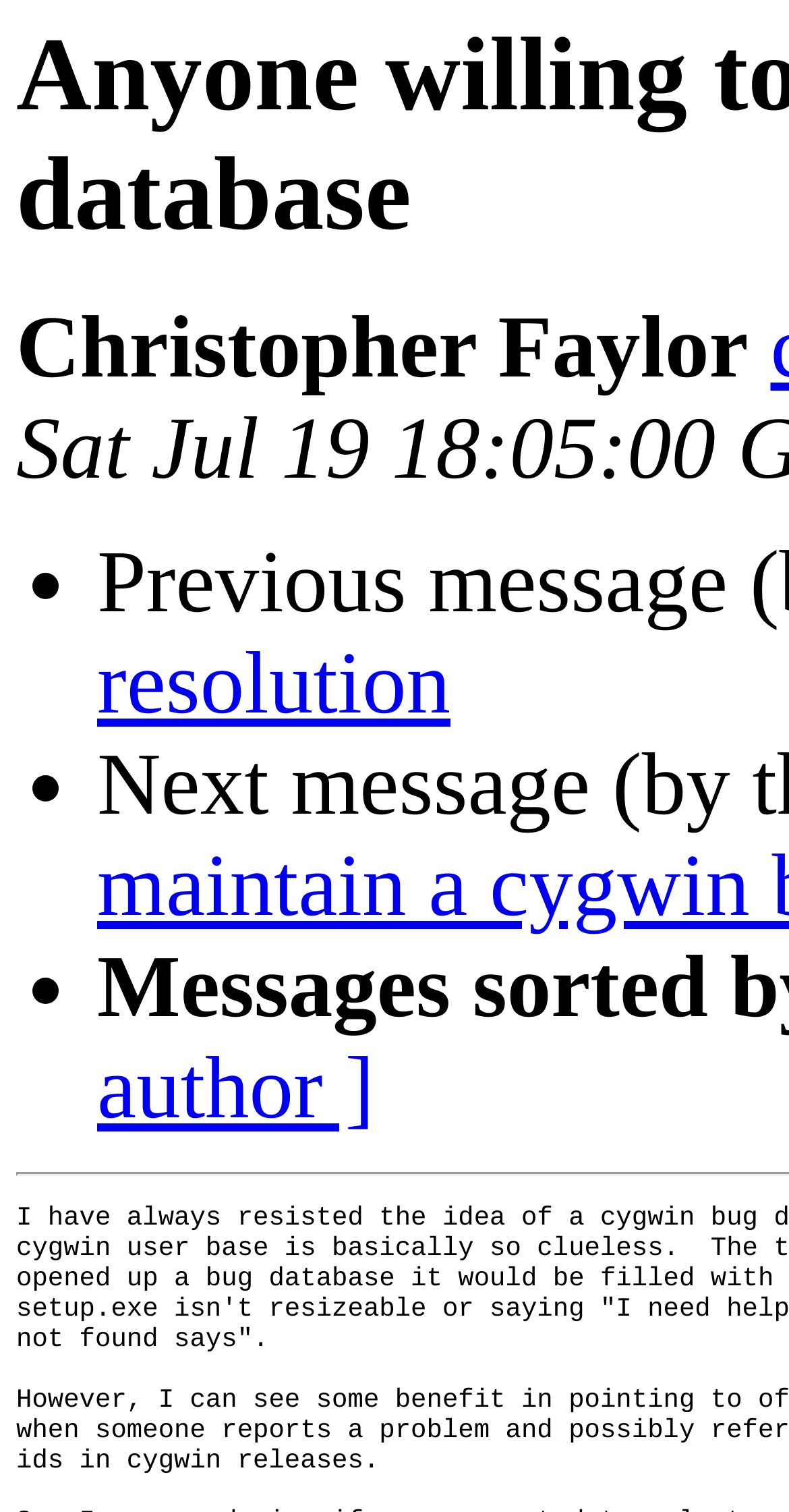Generate the title text from the webpage.

Anyone willing to maintain a cygwin bugs database